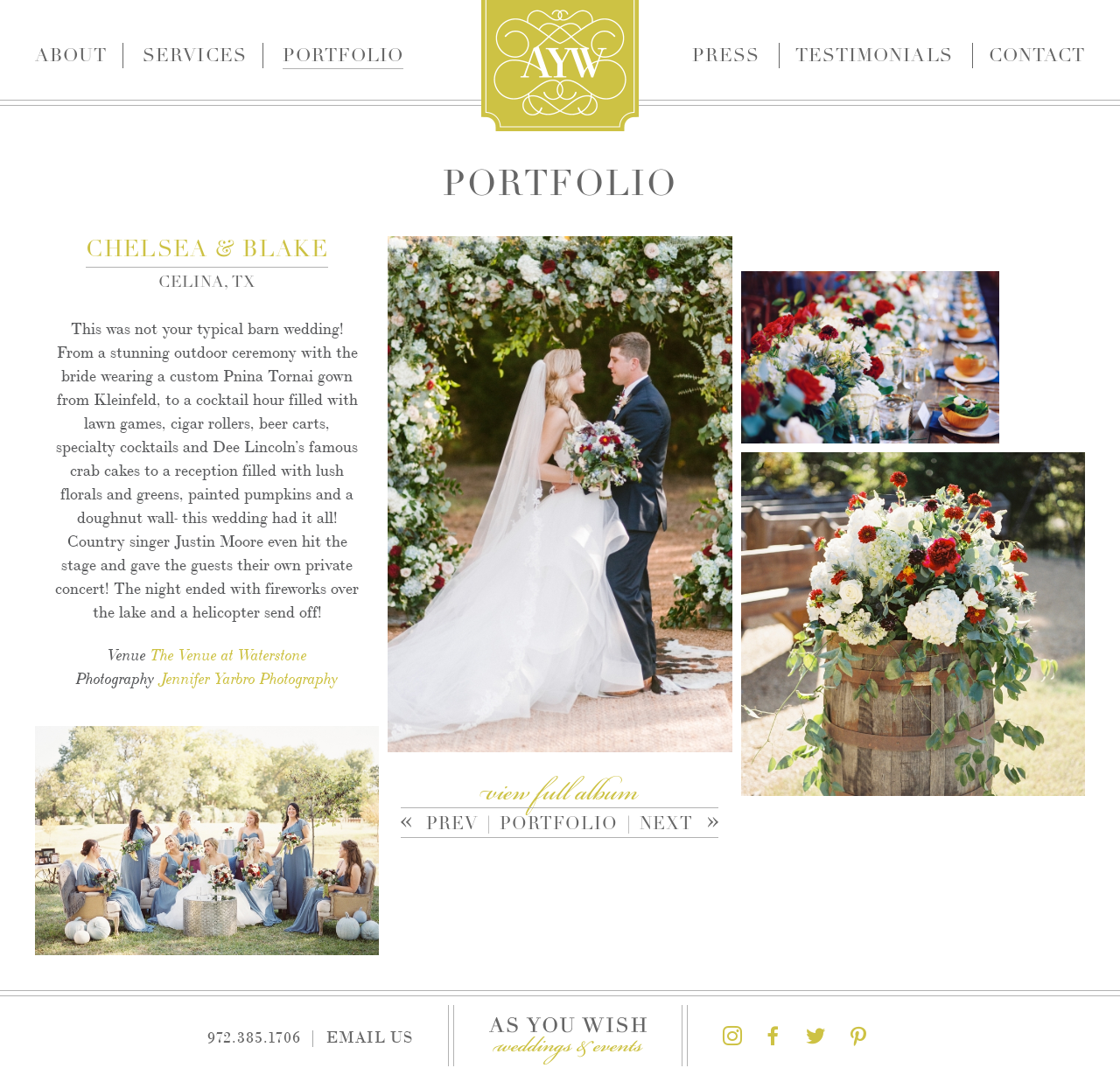Using the format (top-left x, top-left y, bottom-right x, bottom-right y), and given the element description, identify the bounding box coordinates within the screenshot: Latest News

None